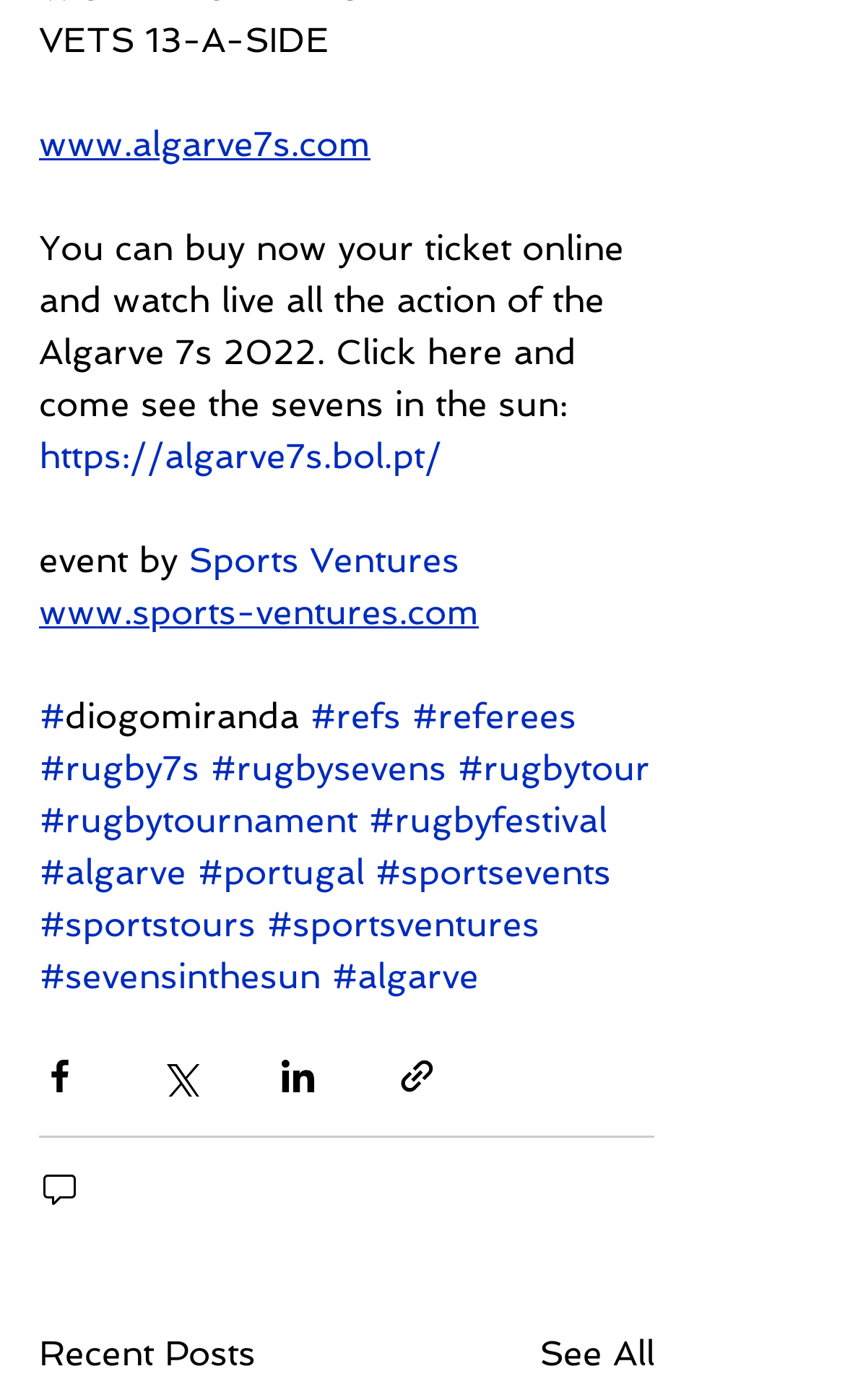Please determine the bounding box coordinates for the element that should be clicked to follow these instructions: "Click the link to buy tickets online".

[0.046, 0.311, 0.523, 0.34]